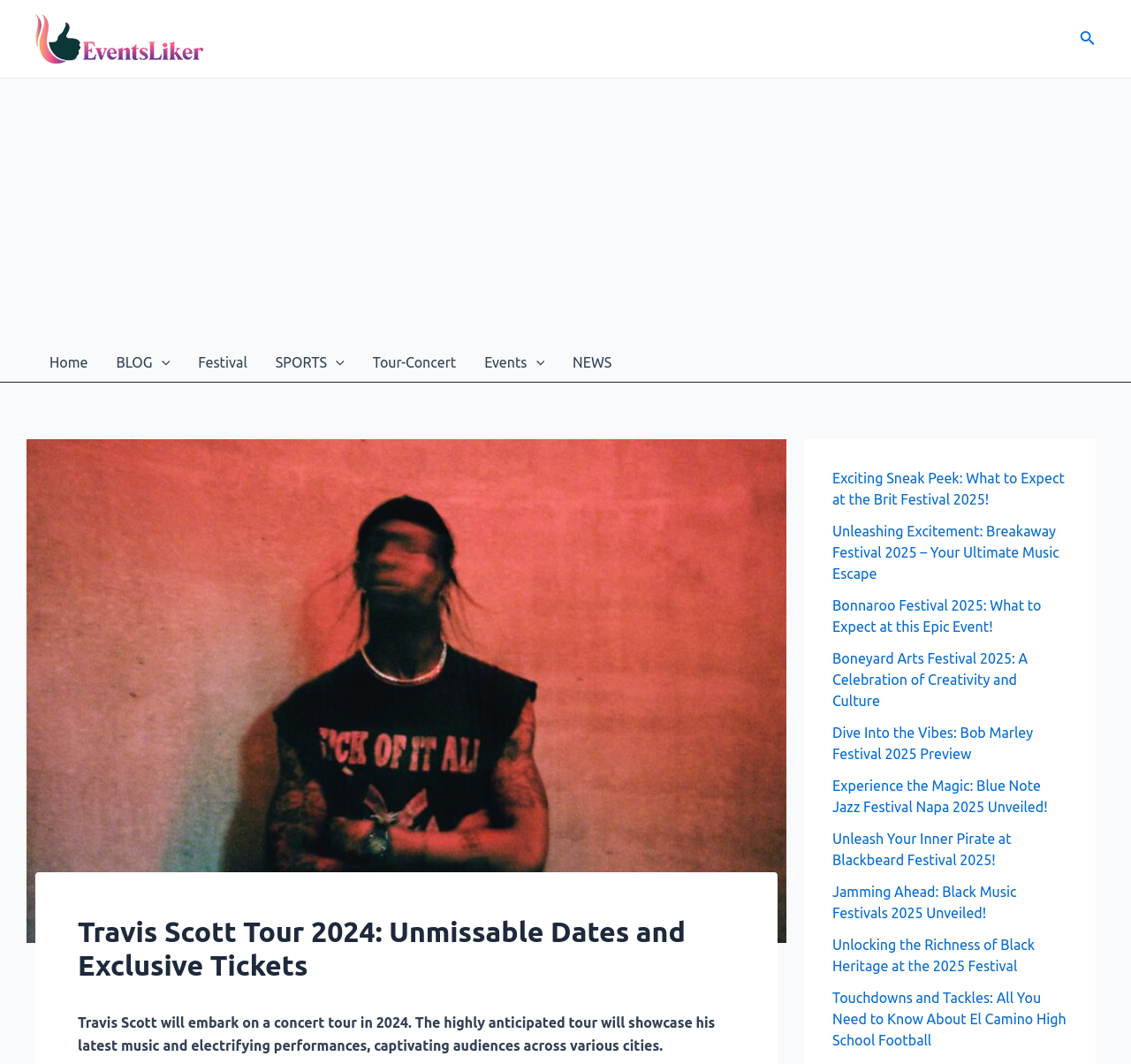Pinpoint the bounding box coordinates of the clickable area necessary to execute the following instruction: "Navigate to the Home page". The coordinates should be given as four float numbers between 0 and 1, namely [left, top, right, bottom].

[0.031, 0.323, 0.09, 0.359]